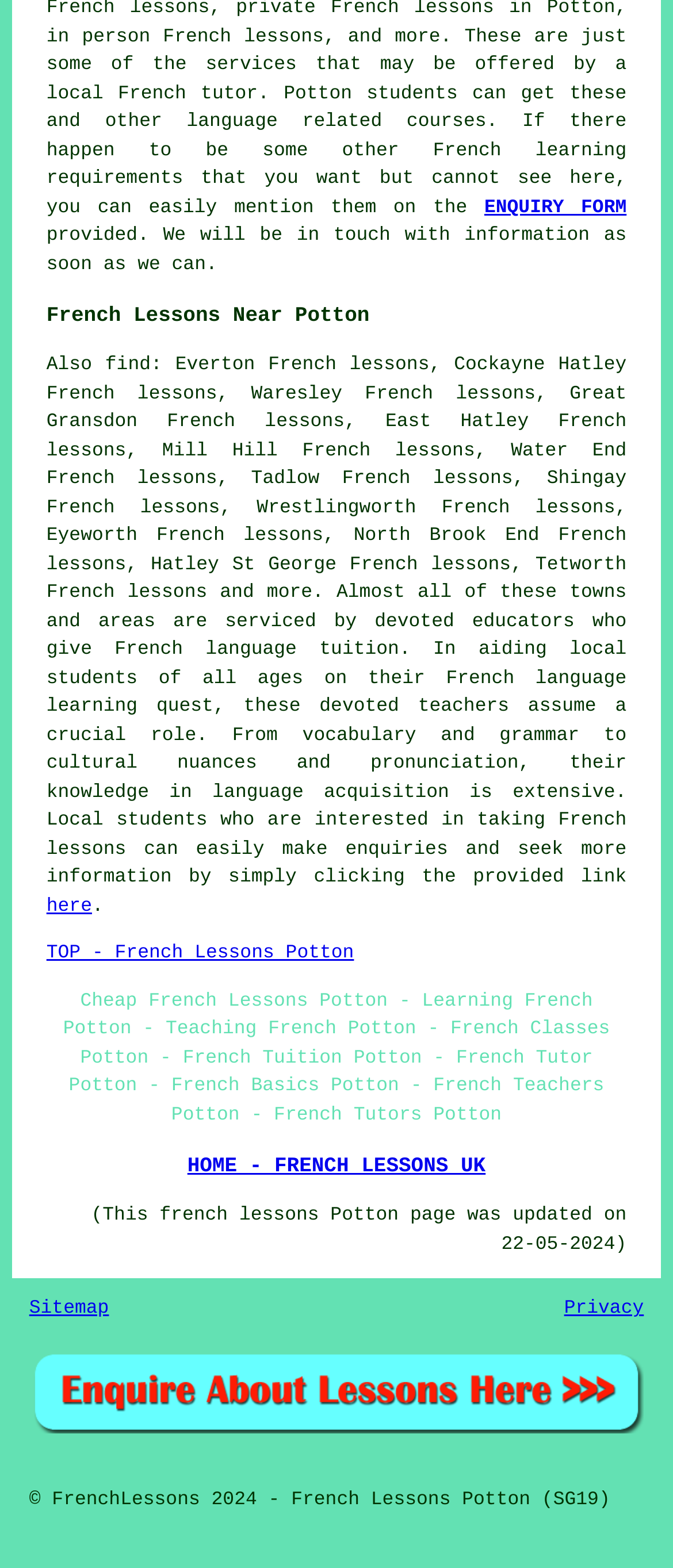Kindly determine the bounding box coordinates of the area that needs to be clicked to fulfill this instruction: "Click on the 'French learning' link".

[0.643, 0.09, 0.931, 0.103]